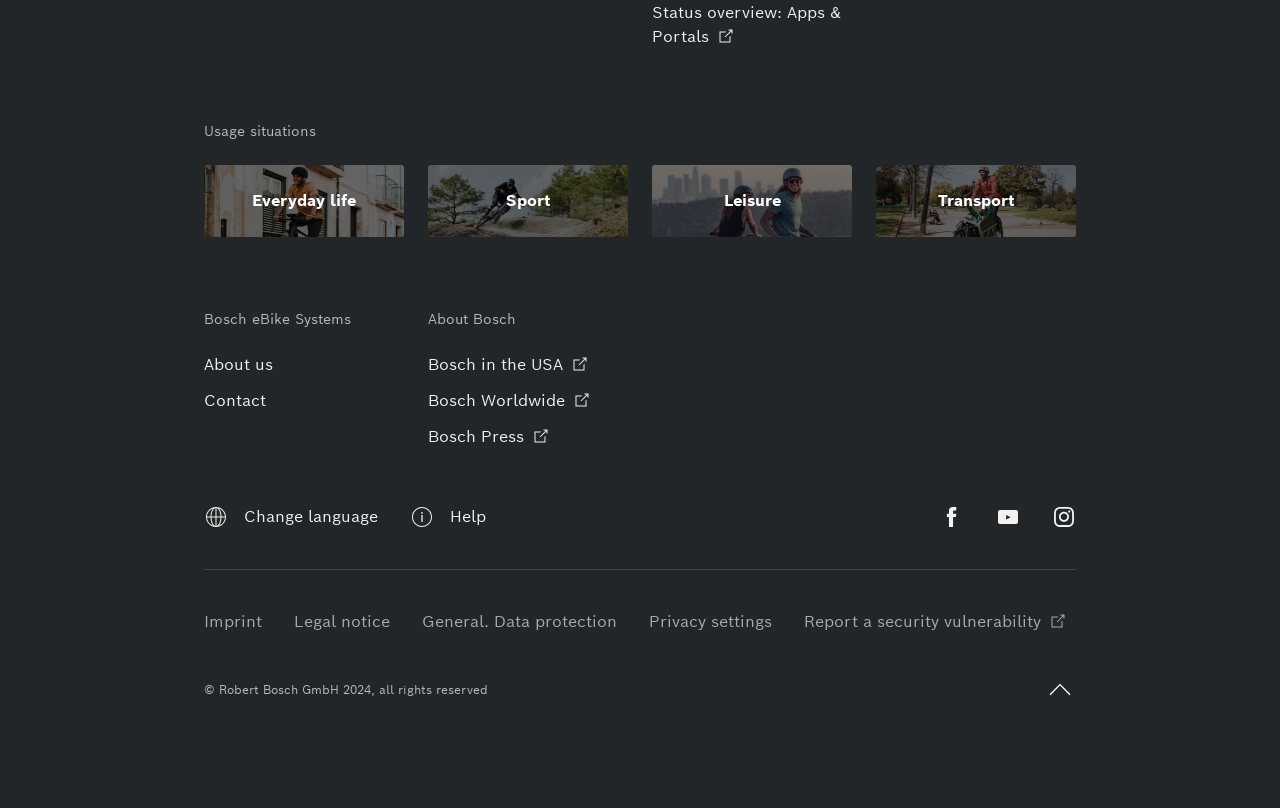From the element description: "General. Data protection", extract the bounding box coordinates of the UI element. The coordinates should be expressed as four float numbers between 0 and 1, in the order [left, top, right, bottom].

[0.33, 0.755, 0.482, 0.785]